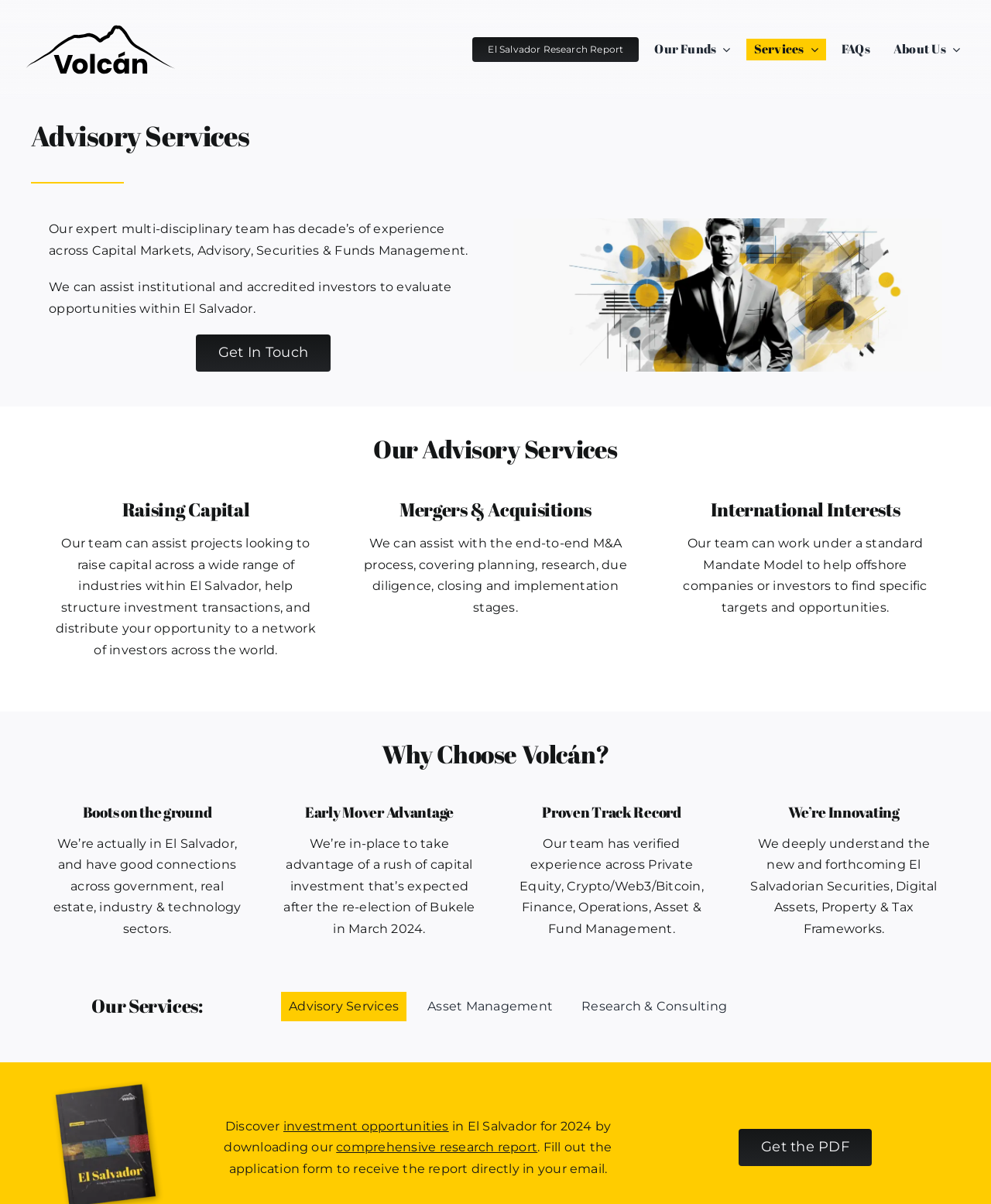Please identify the bounding box coordinates of the clickable region that I should interact with to perform the following instruction: "Get In Touch". The coordinates should be expressed as four float numbers between 0 and 1, i.e., [left, top, right, bottom].

[0.198, 0.278, 0.334, 0.309]